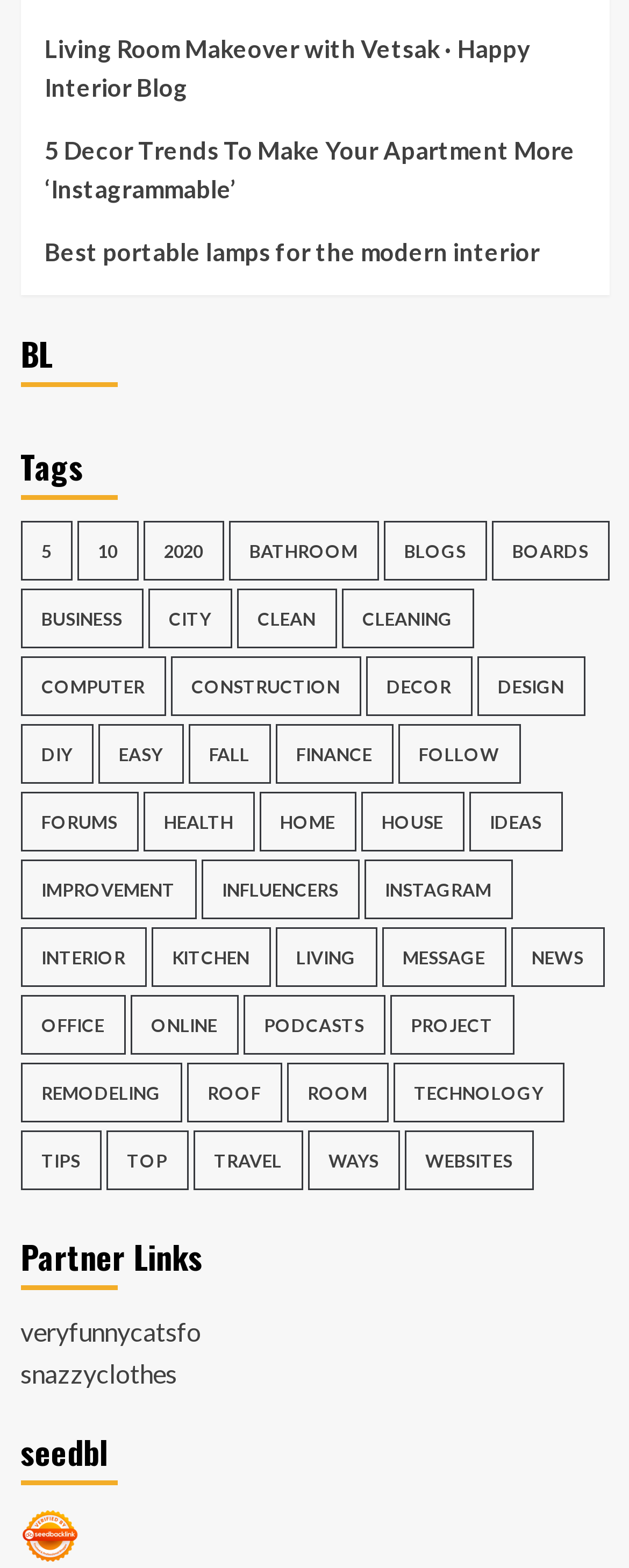Please identify the coordinates of the bounding box for the clickable region that will accomplish this instruction: "Browse the 'Ideas' category".

[0.745, 0.505, 0.894, 0.543]